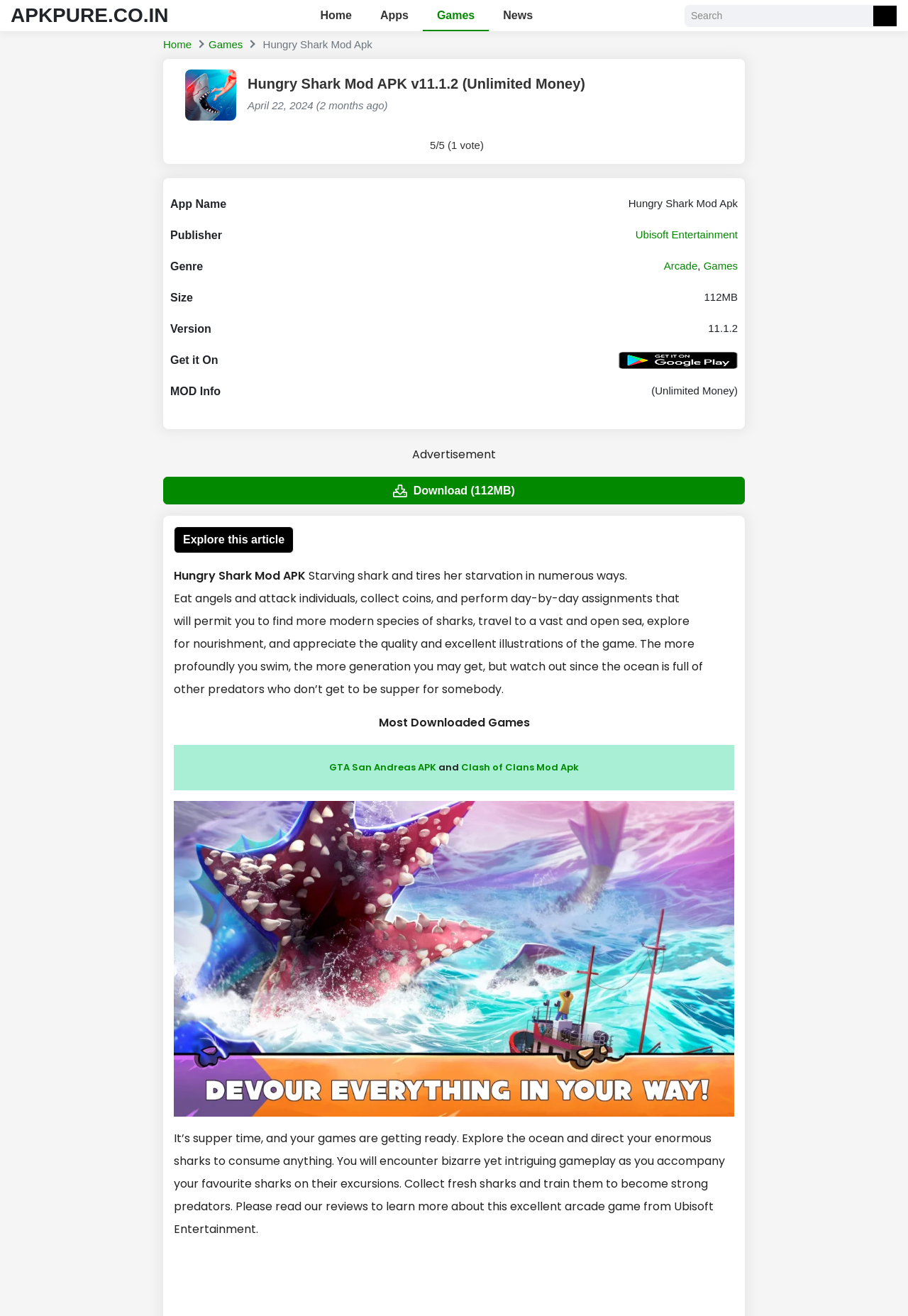Please specify the coordinates of the bounding box for the element that should be clicked to carry out this instruction: "Download the Hungry Shark Mod APK". The coordinates must be four float numbers between 0 and 1, formatted as [left, top, right, bottom].

[0.18, 0.362, 0.82, 0.383]